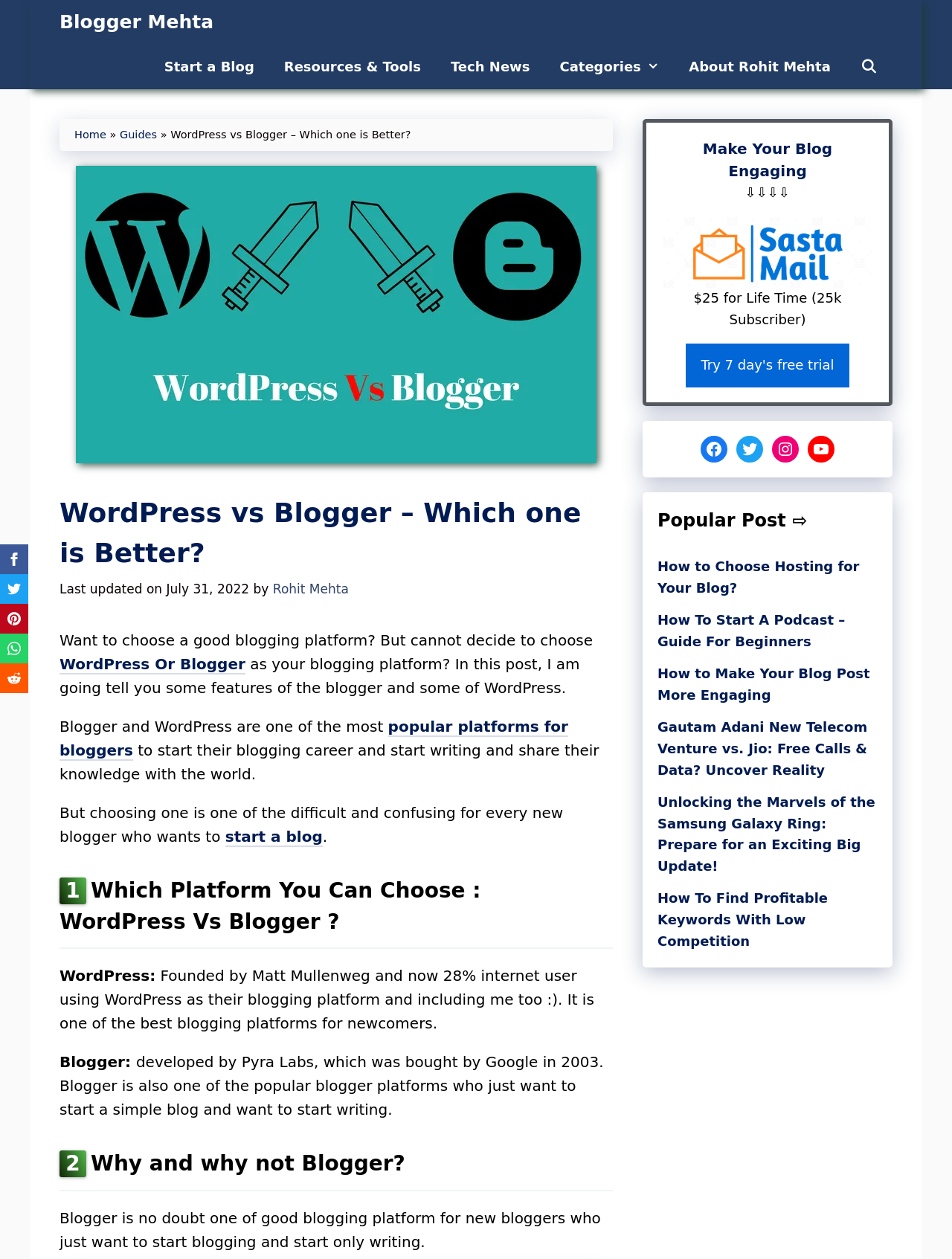What are the two blogging platforms being compared in this post?
Please answer using one word or phrase, based on the screenshot.

WordPress and Blogger